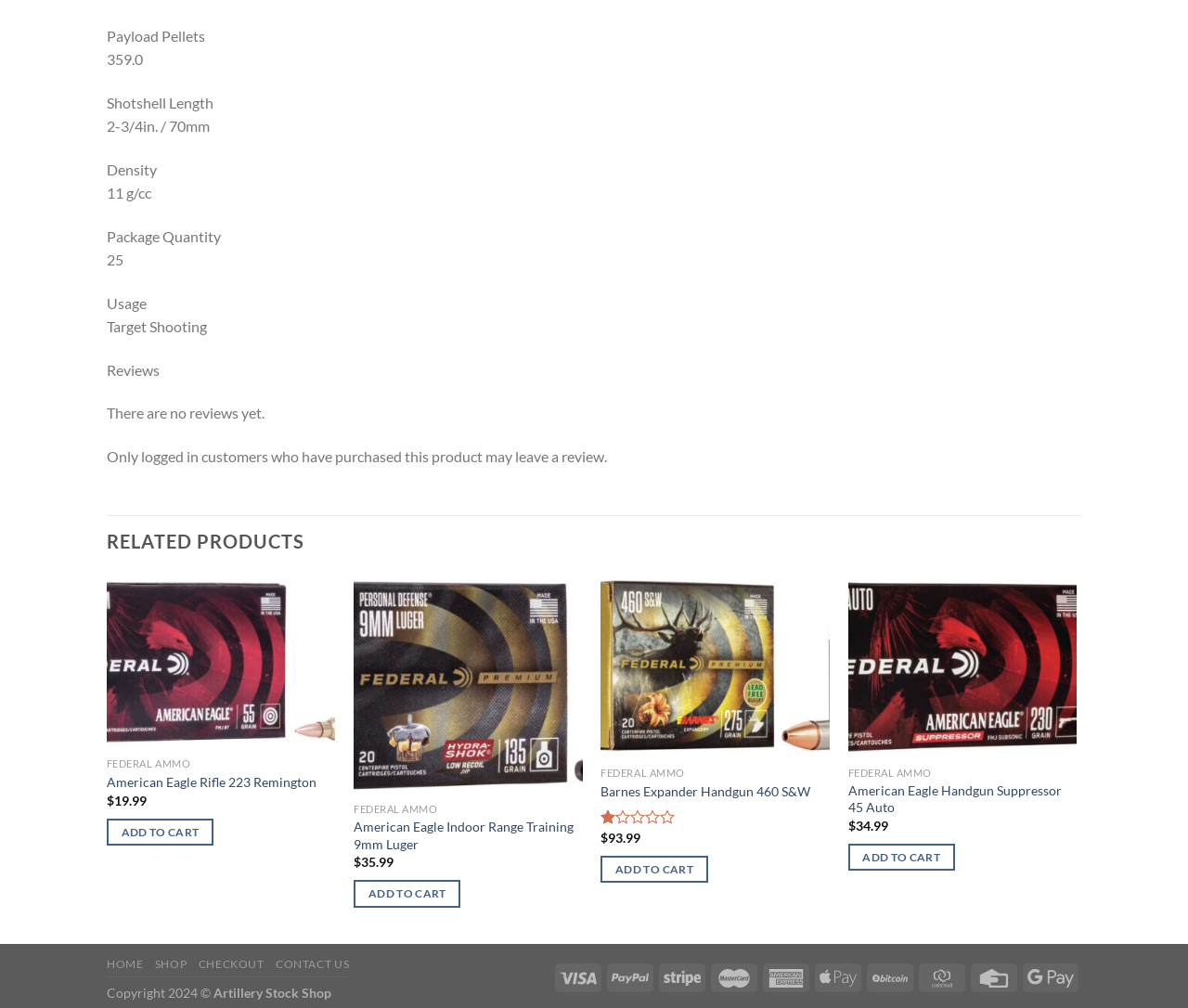Please locate the bounding box coordinates of the element's region that needs to be clicked to follow the instruction: "Go to the previous page". The bounding box coordinates should be provided as four float numbers between 0 and 1, i.e., [left, top, right, bottom].

[0.079, 0.569, 0.102, 0.935]